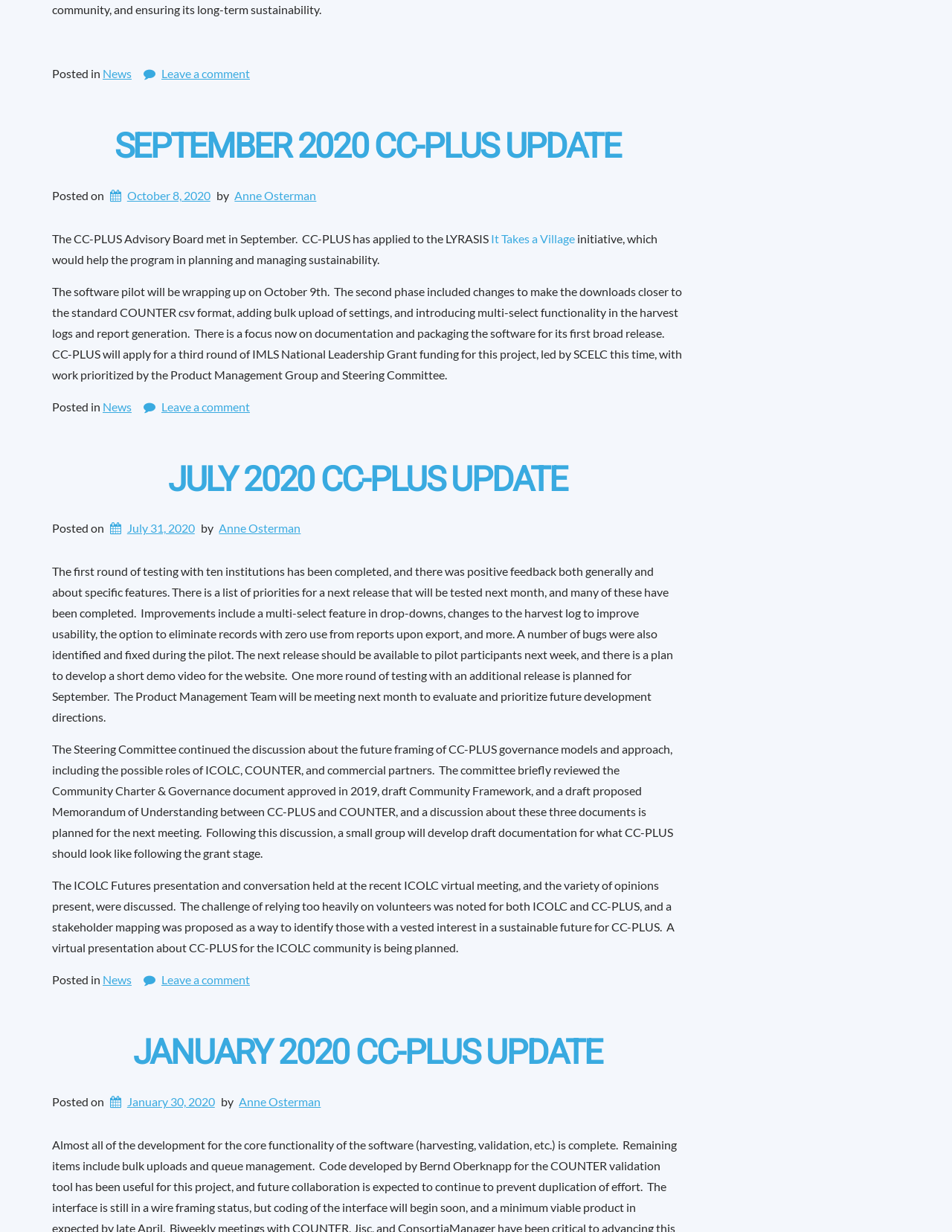Locate and provide the bounding box coordinates for the HTML element that matches this description: "Anne Osterman".

[0.251, 0.888, 0.337, 0.9]